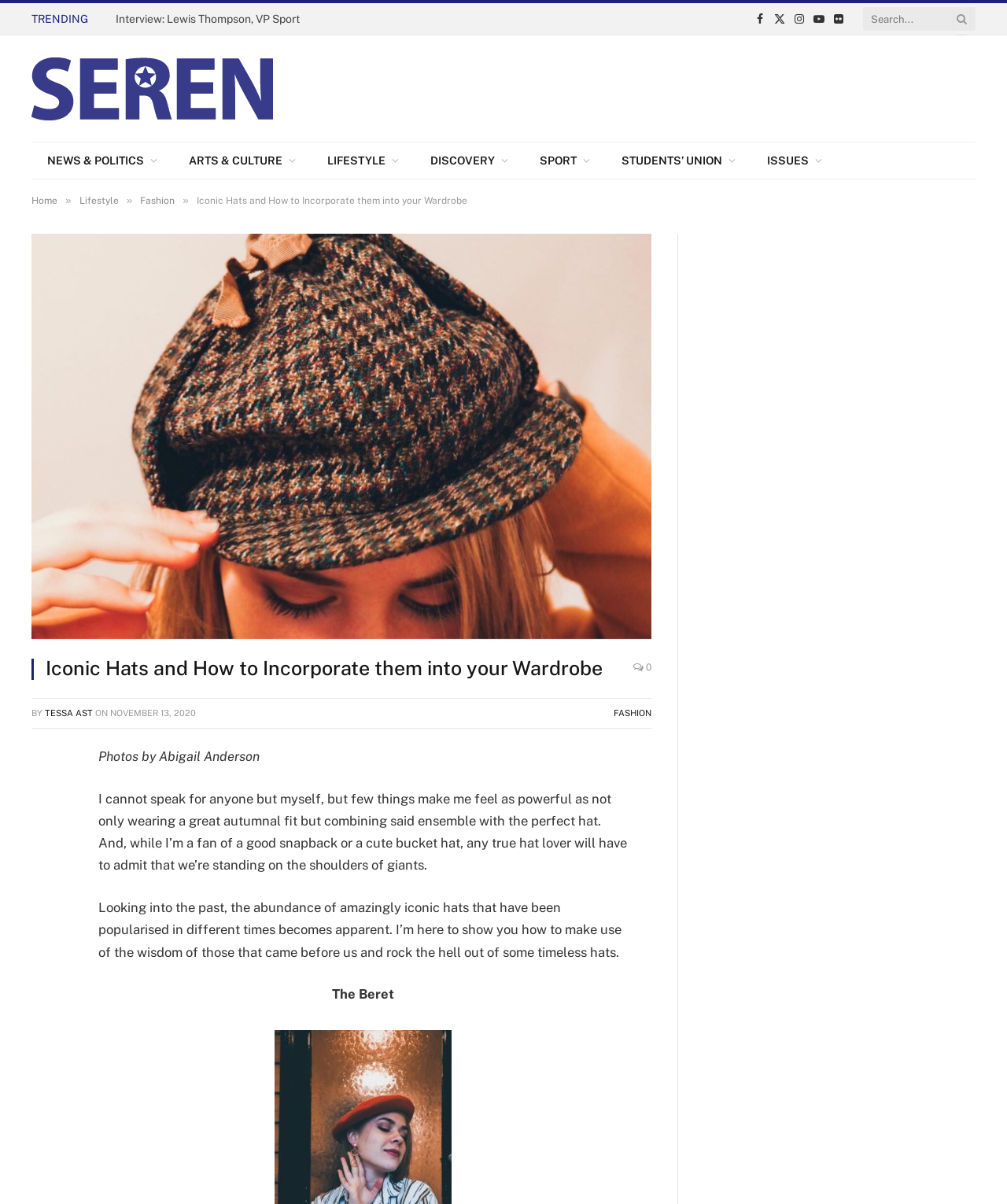Explain the webpage's layout and main content in detail.

This webpage is about iconic hats and how to incorporate them into one's wardrobe. At the top, there is a navigation bar with links to "TRENDING", social media platforms, and a search bar. Below the navigation bar, there are several links to different categories, including "NEWS & POLITICS", "ARTS & CULTURE", "LIFESTYLE", and more.

On the left side of the page, there is a column with links to "Home", "Lifestyle", and "Fashion". Next to this column, there is a main content area with a header that reads "Iconic Hats and How to Incorporate them into your Wardrobe". Below the header, there is an image and a brief introduction to the article.

The article is written by TESSA AST and was published on November 13, 2020. The content is divided into sections, with headings and paragraphs of text. The article discusses the power of wearing hats and how to incorporate iconic hats into one's wardrobe. There are also quotes and images throughout the article.

At the bottom of the page, there are links to share the article on social media and a credit to the photographer, Abigail Anderson. Overall, the webpage is focused on providing information and inspiration on how to wear iconic hats.